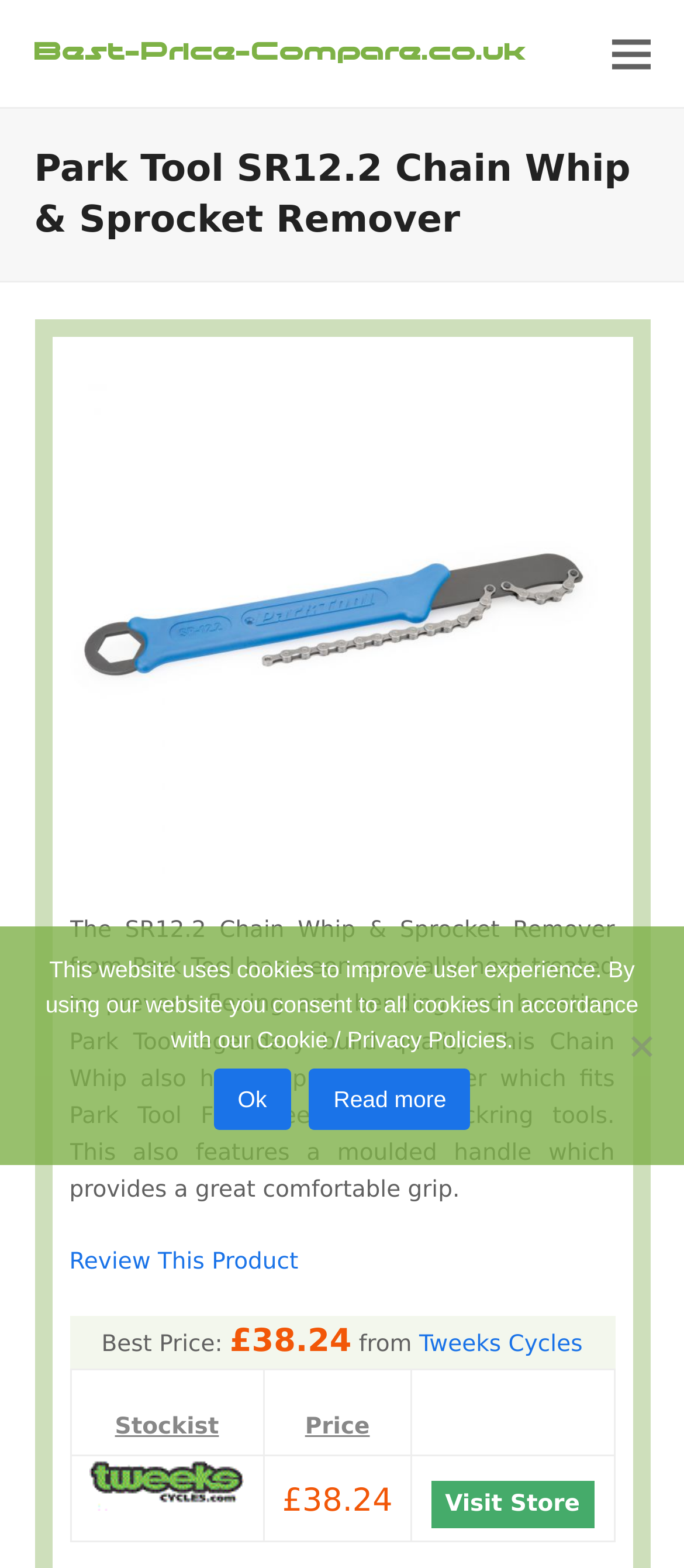Determine the bounding box coordinates of the clickable region to follow the instruction: "Click the link to compare prices".

[0.05, 0.023, 0.768, 0.041]